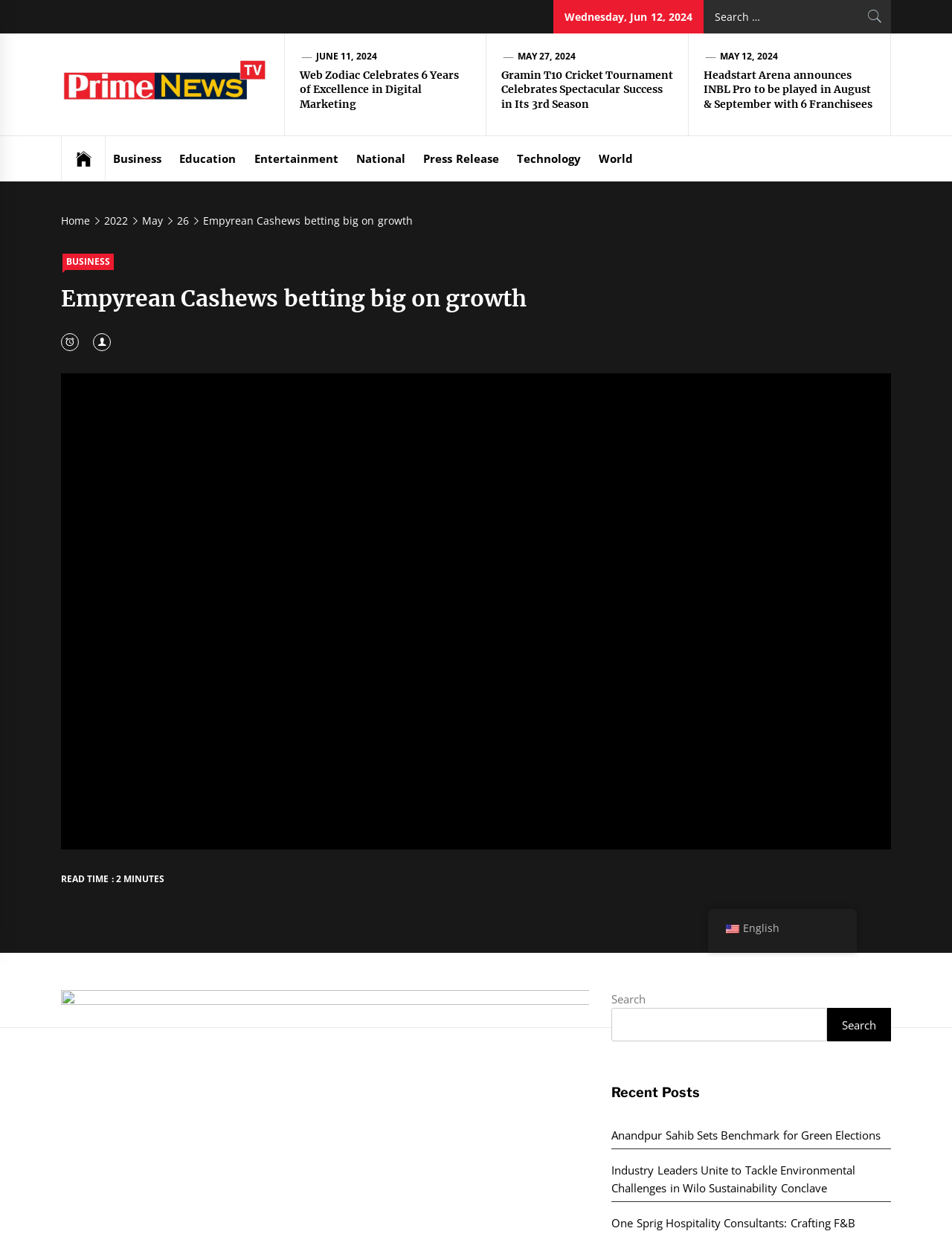How many minutes does it take to read the main article?
From the details in the image, provide a complete and detailed answer to the question.

I found the read time by looking at the static text element with a bounding box coordinate of [0.064, 0.707, 0.173, 0.717]. The text content of this element suggests that it takes 2 minutes to read the main article.